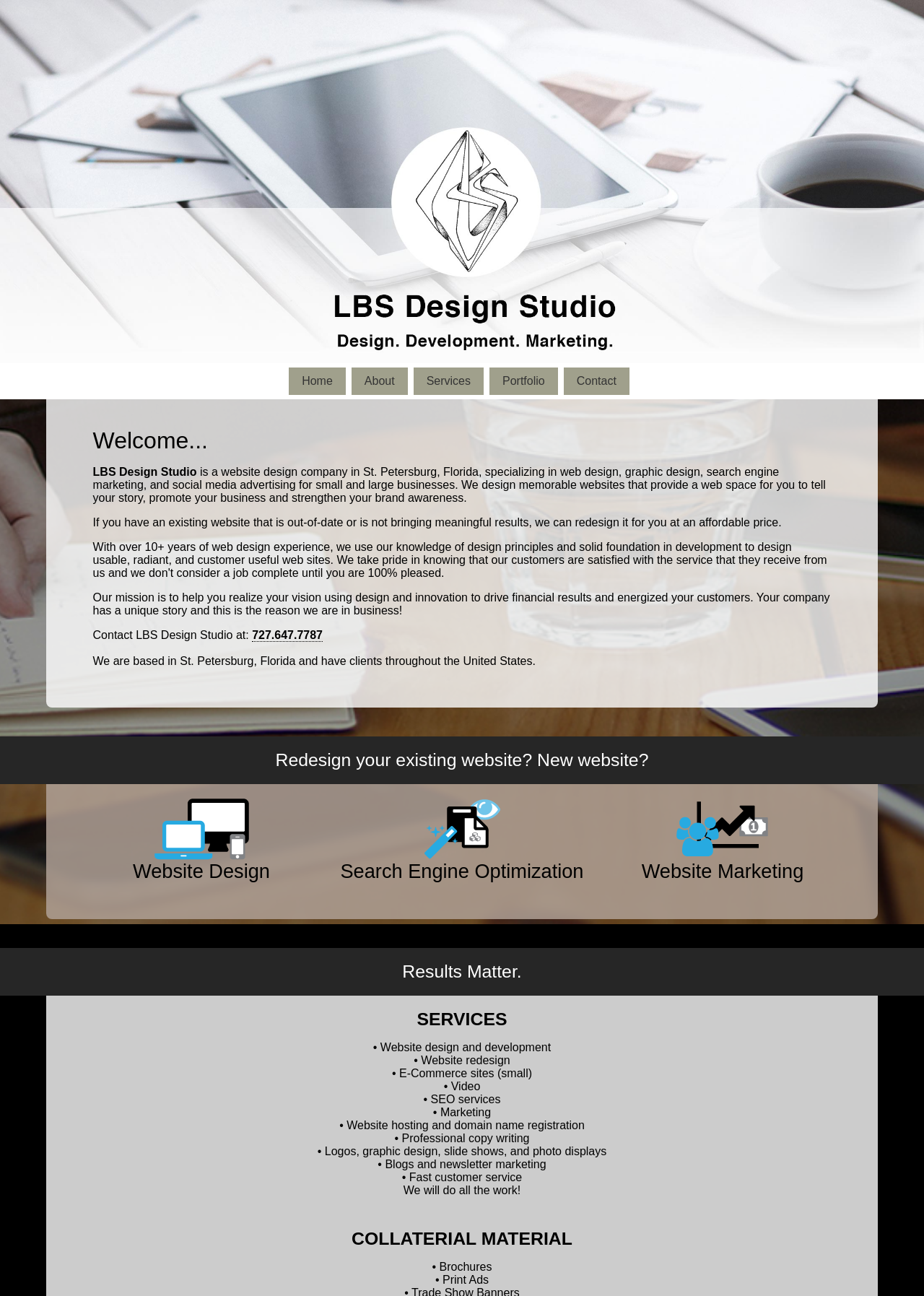What is the contact phone number of the company?
Make sure to answer the question with a detailed and comprehensive explanation.

I found the contact phone number '727.647.7787' in the link element with bounding box coordinates [0.273, 0.485, 0.349, 0.495].